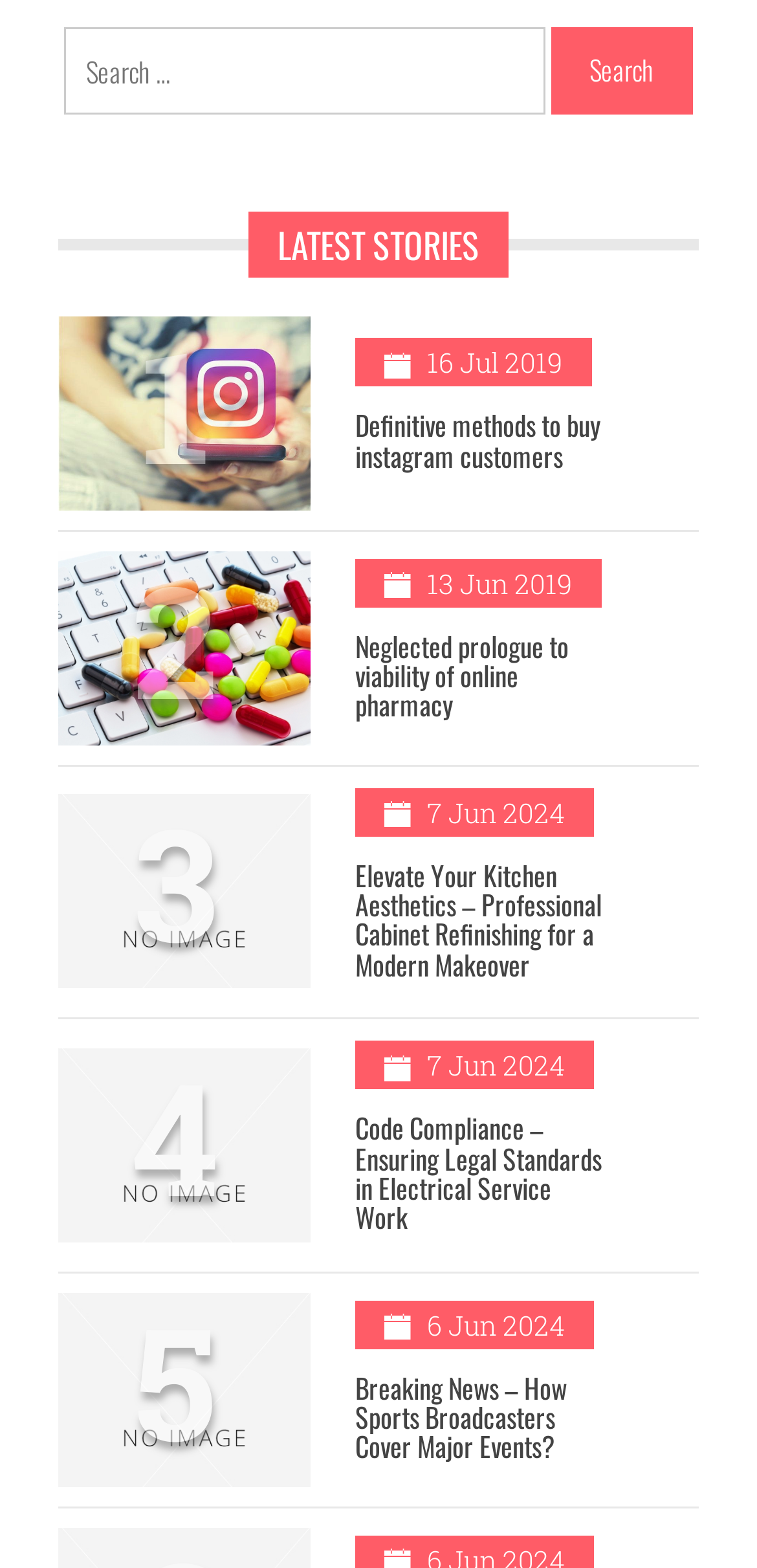Find and specify the bounding box coordinates that correspond to the clickable region for the instruction: "Read the latest story".

[0.469, 0.262, 0.803, 0.3]